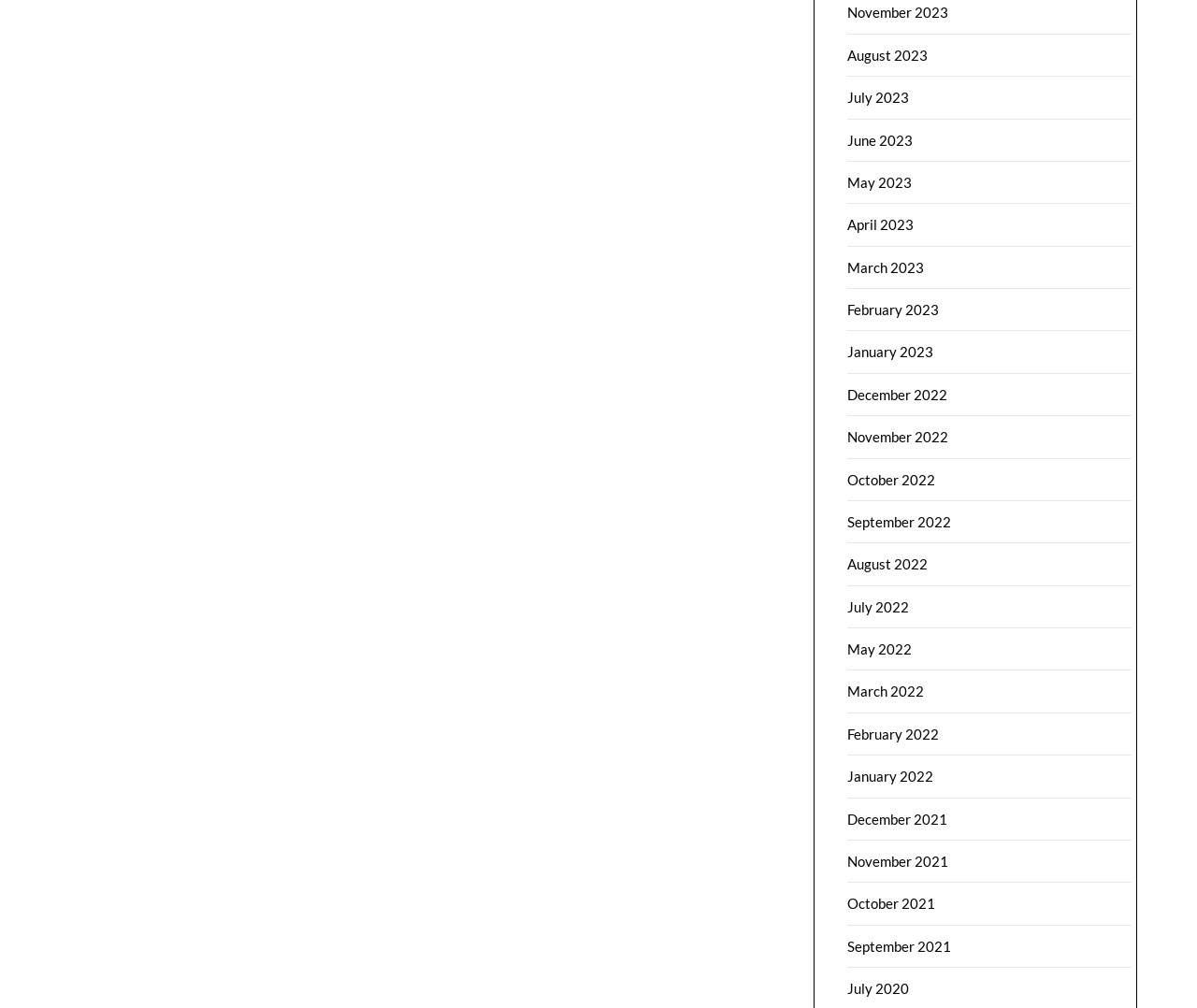Identify the bounding box coordinates of the specific part of the webpage to click to complete this instruction: "View August 2022".

[0.708, 0.551, 0.775, 0.568]